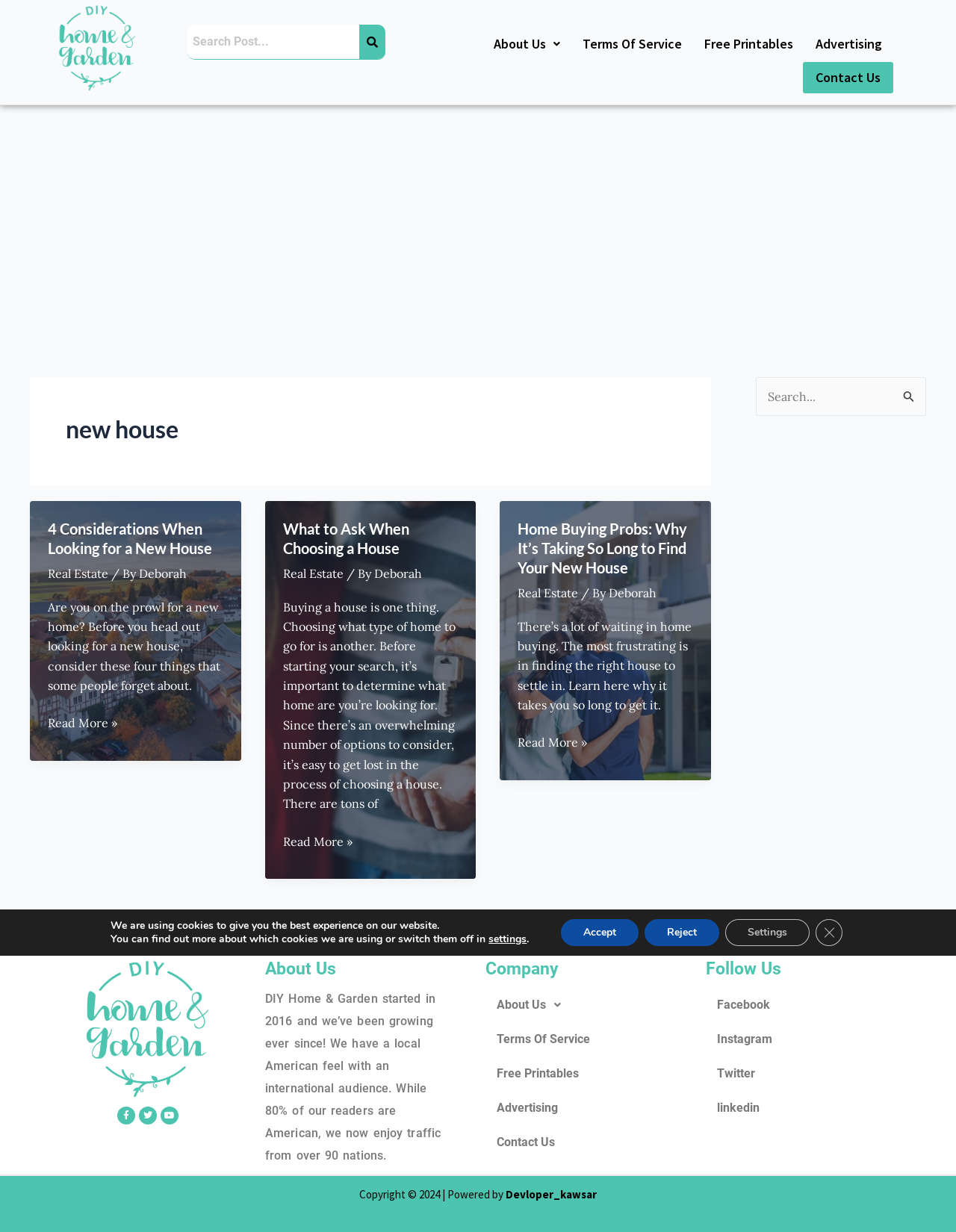Use a single word or phrase to respond to the question:
What is the purpose of the search bar?

to search the website